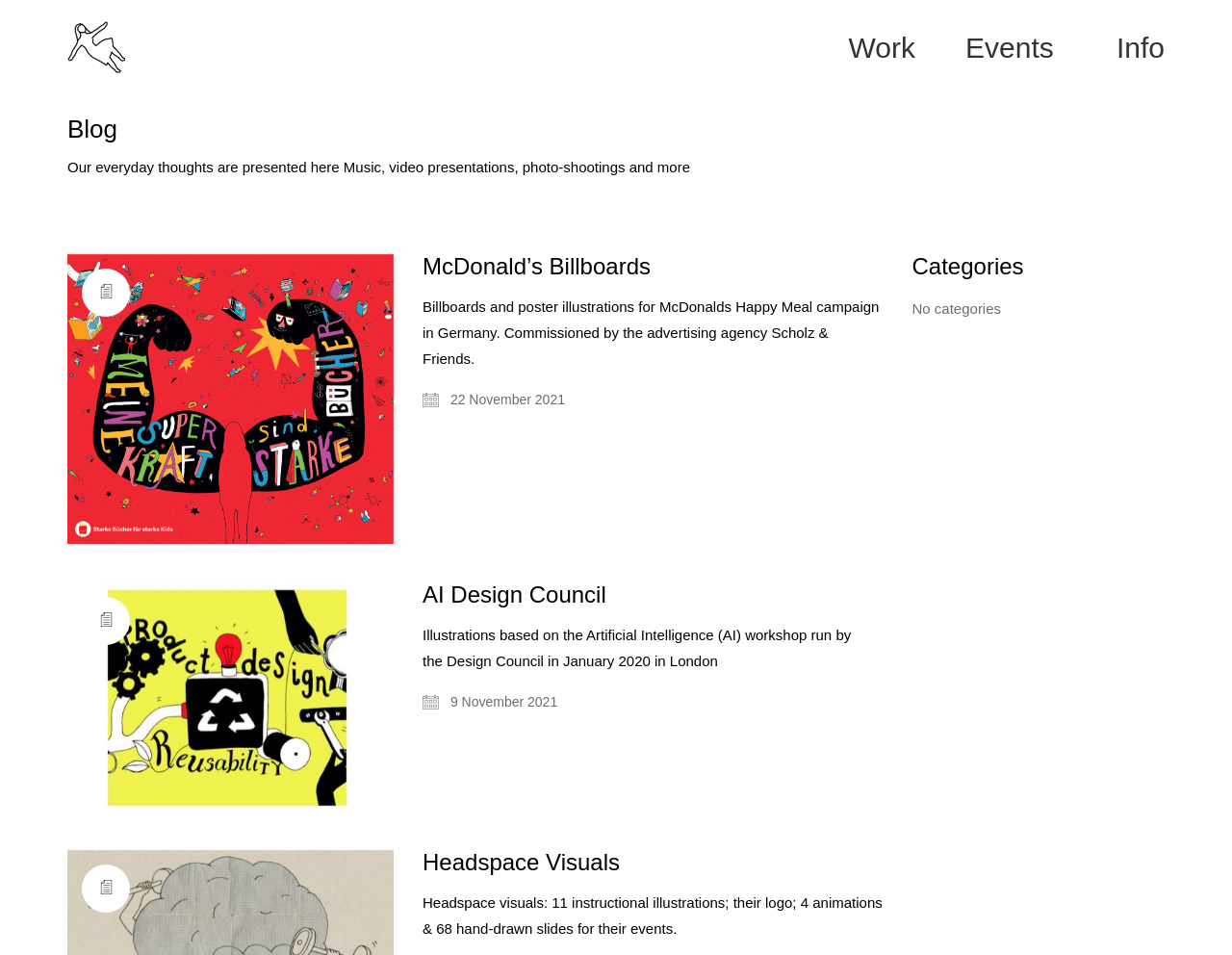Reply to the question with a single word or phrase:
What is the topic of the blog post with the illustration of strong arms?

McDonald's Happy Meal